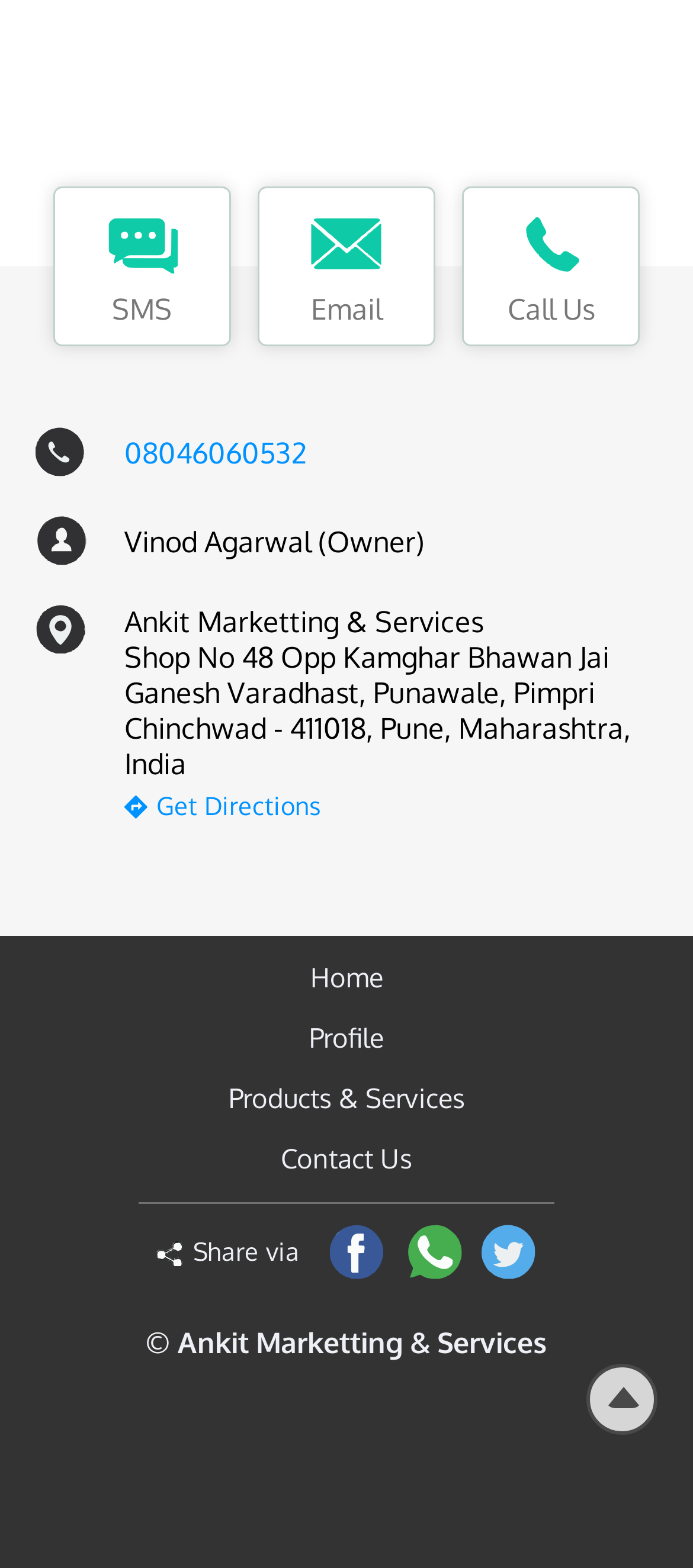Please examine the image and provide a detailed answer to the question: What is the address of the shop?

The address is mentioned in the text 'Shop No 48 Opp Kamghar Bhawan Jai Ganesh Varadhast, Punawale, Pimpri Chinchwad - 411018, Pune, Maharashtra, India' which is located below the owner's name.